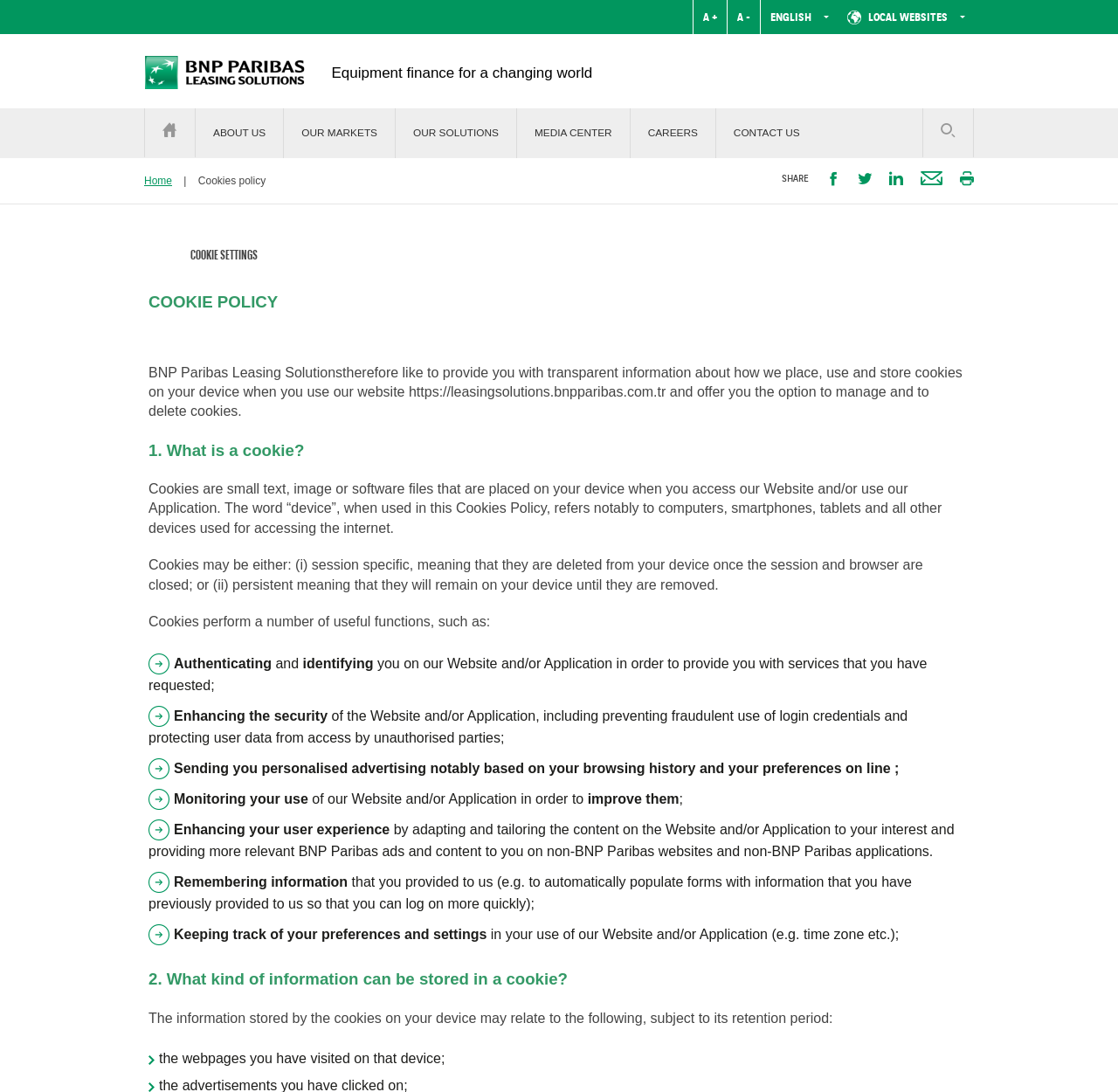What is the function of cookies in authenticating users?
Provide an in-depth answer to the question, covering all aspects.

As stated on the webpage, one of the functions of cookies is to authenticate and identify users on the website and/or application in order to provide them with services they have requested.